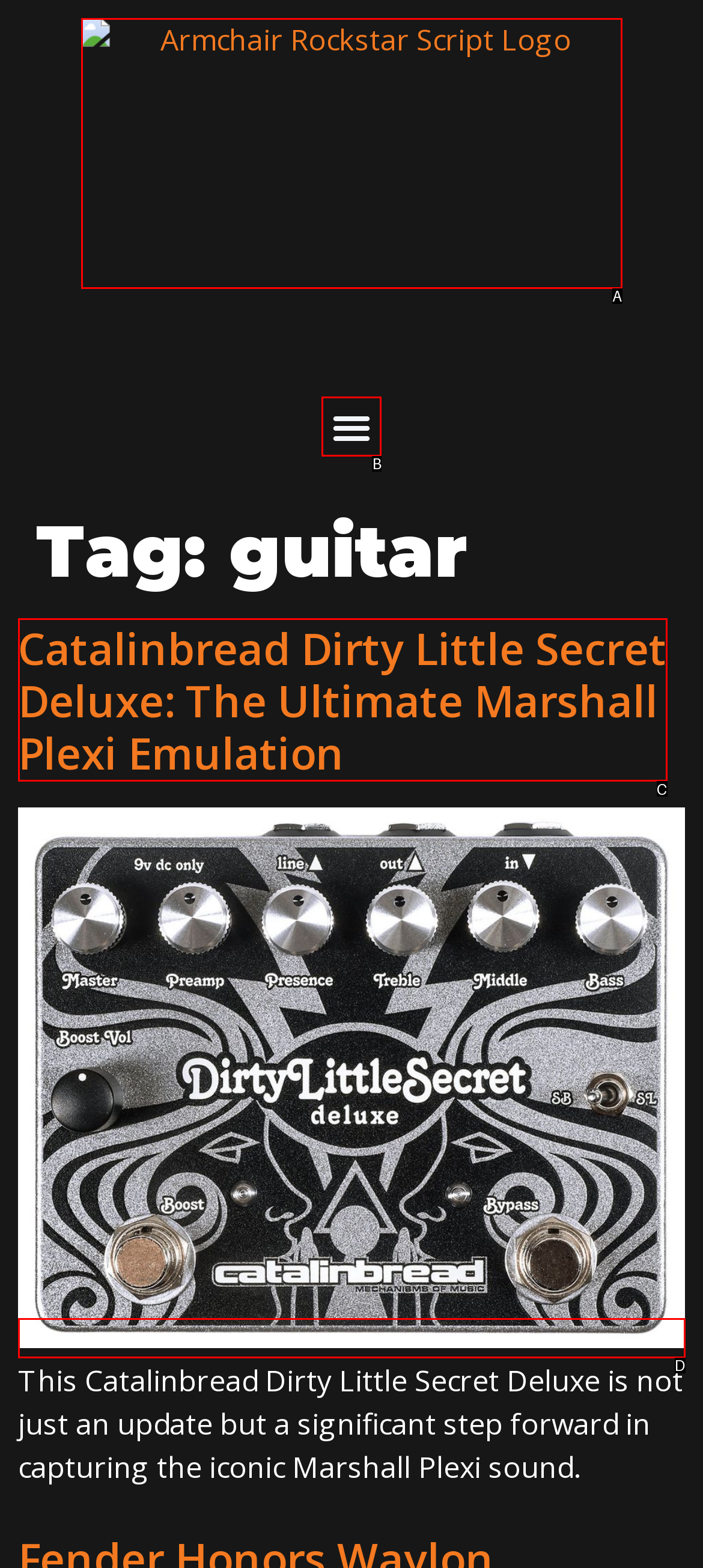From the choices provided, which HTML element best fits the description: Menu? Answer with the appropriate letter.

B